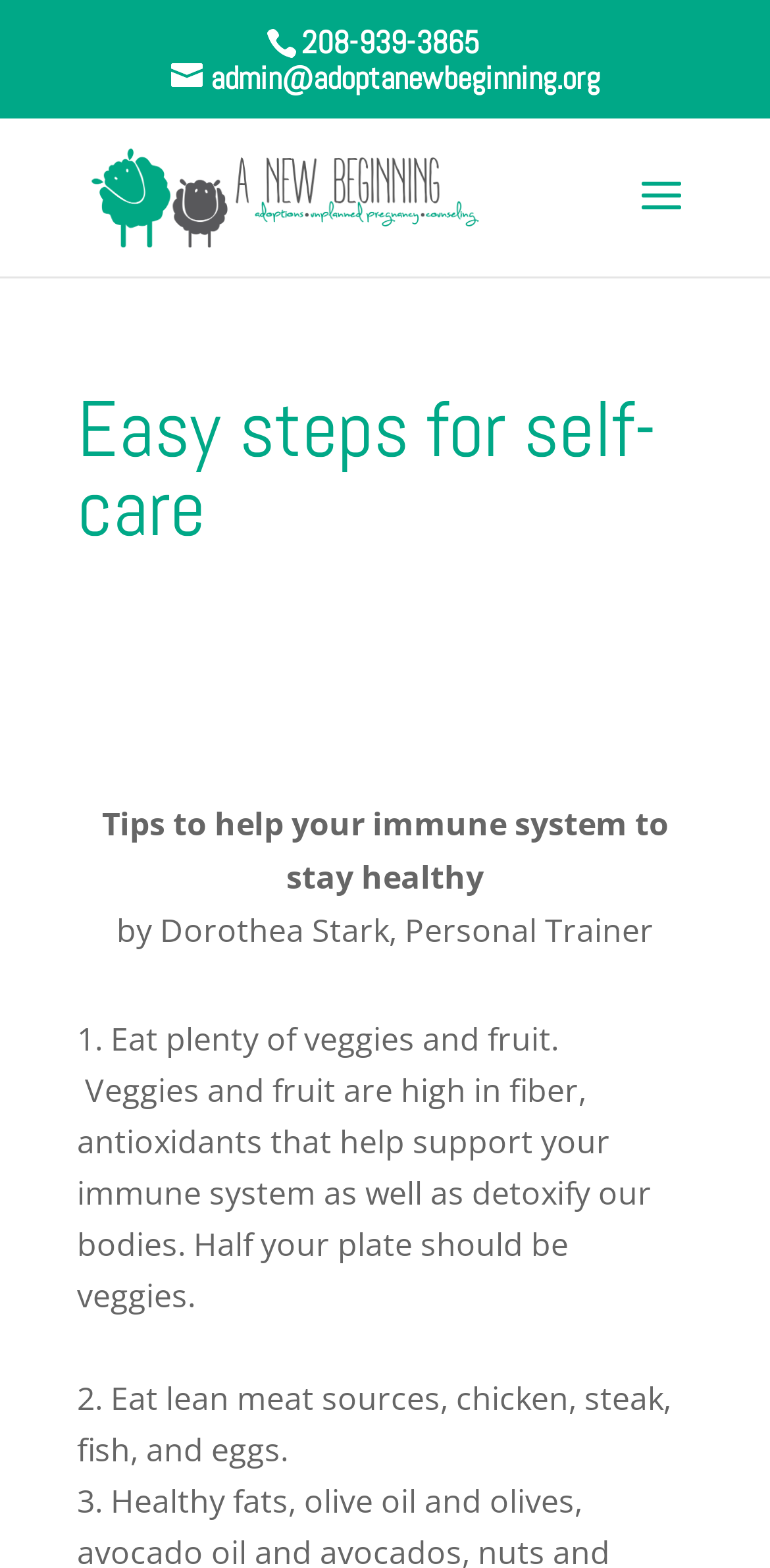Give a one-word or short phrase answer to the question: 
What is the occupation of the author?

Personal Trainer